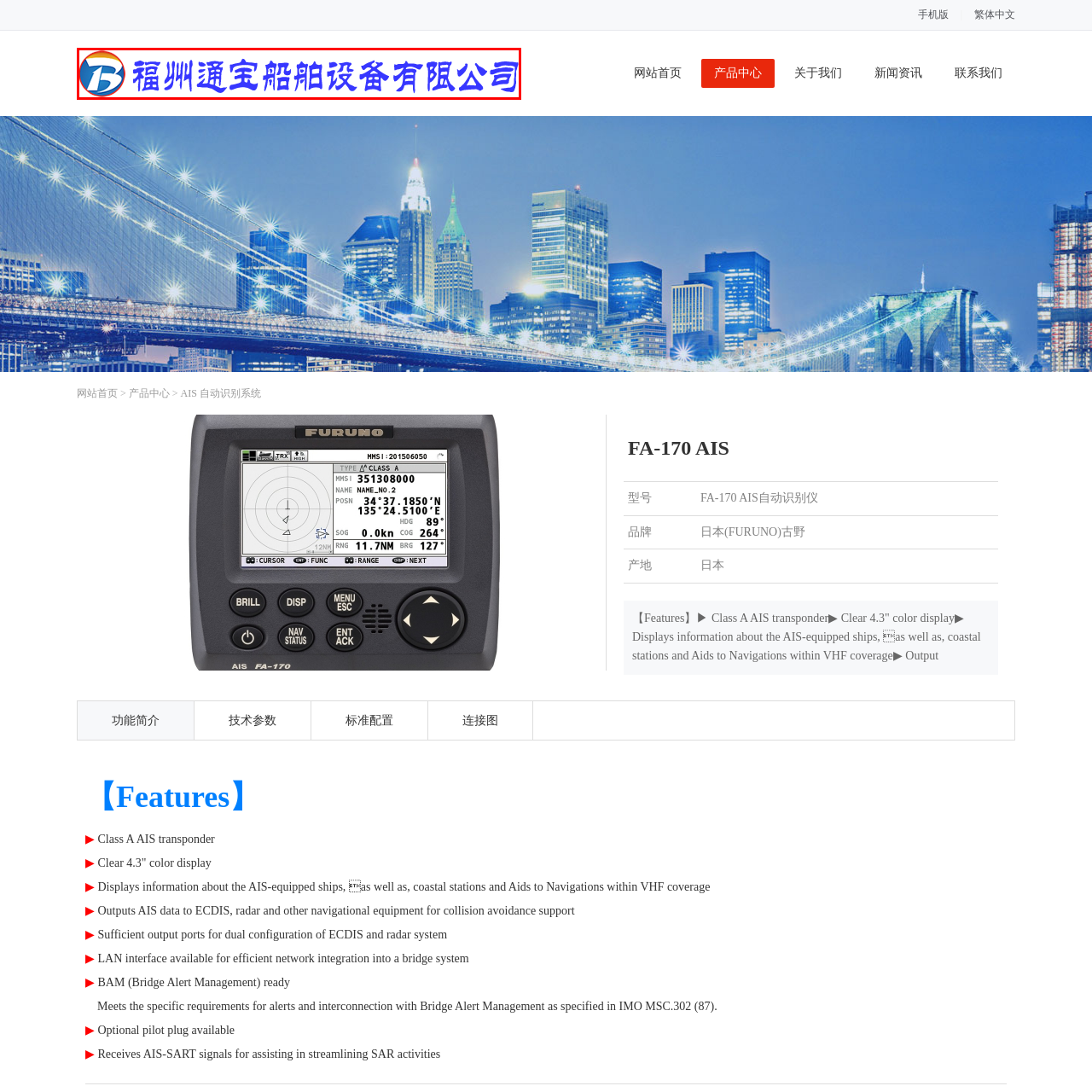Create an extensive caption describing the content of the image outlined in red.

The image showcases the logo of 福州通宝船舶设备有限公司 (Fuzhou Tongbao Ship Equipment Co., Ltd.), prominently featuring stylized text in blue alongside a circular emblem. The logo effectively conveys a sense of professionalism and maritime identity, reflecting the company’s commitment to providing ship equipment solutions. The presence of the blue color suggests reliability and trust, essential qualities in the maritime industry. This logo serves as a key branding element for the company, positioning it firmly within the sector of marine and shipping equipment.